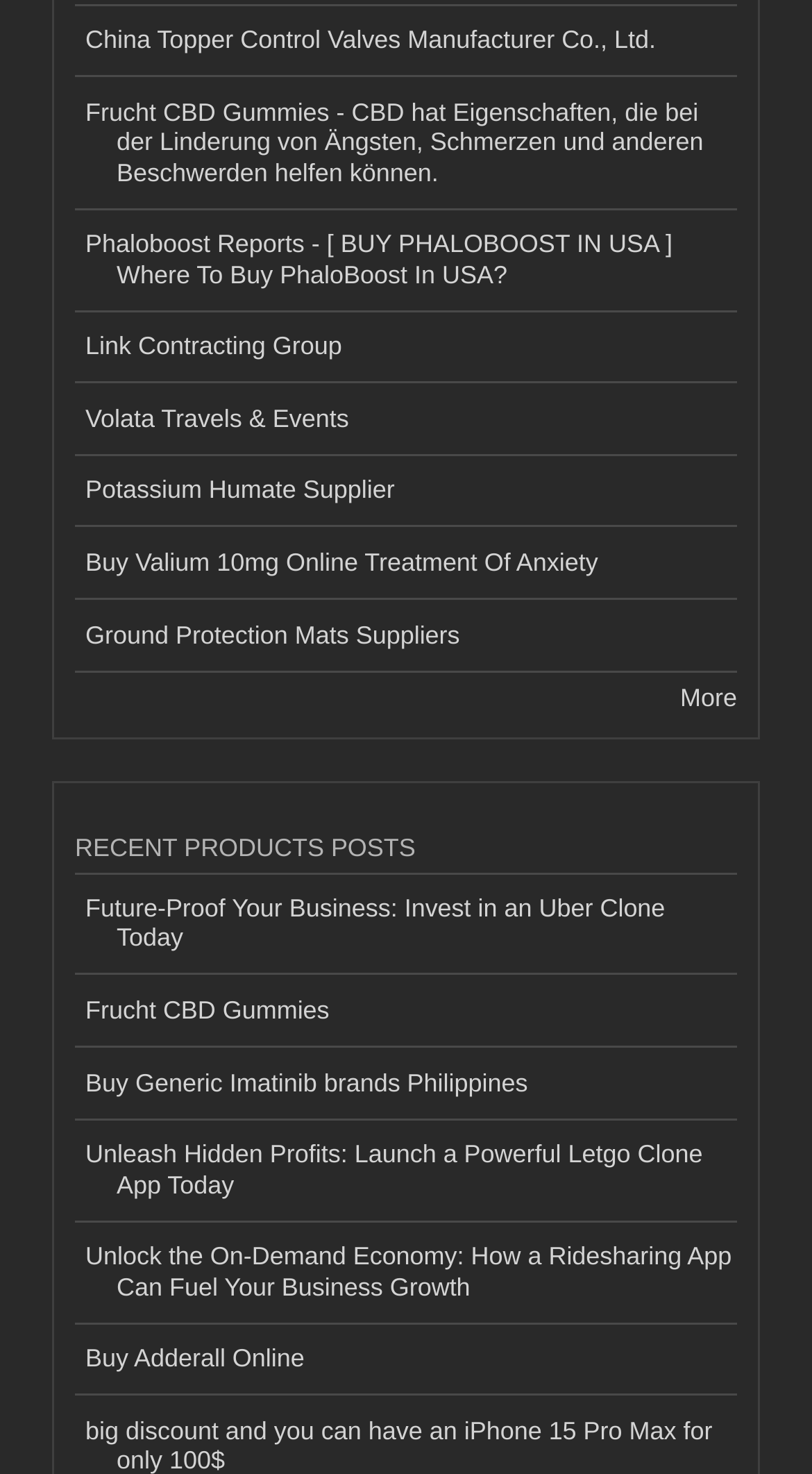Please find the bounding box coordinates of the element that needs to be clicked to perform the following instruction: "Unlock a Kuali Research Record". The bounding box coordinates should be four float numbers between 0 and 1, represented as [left, top, right, bottom].

None